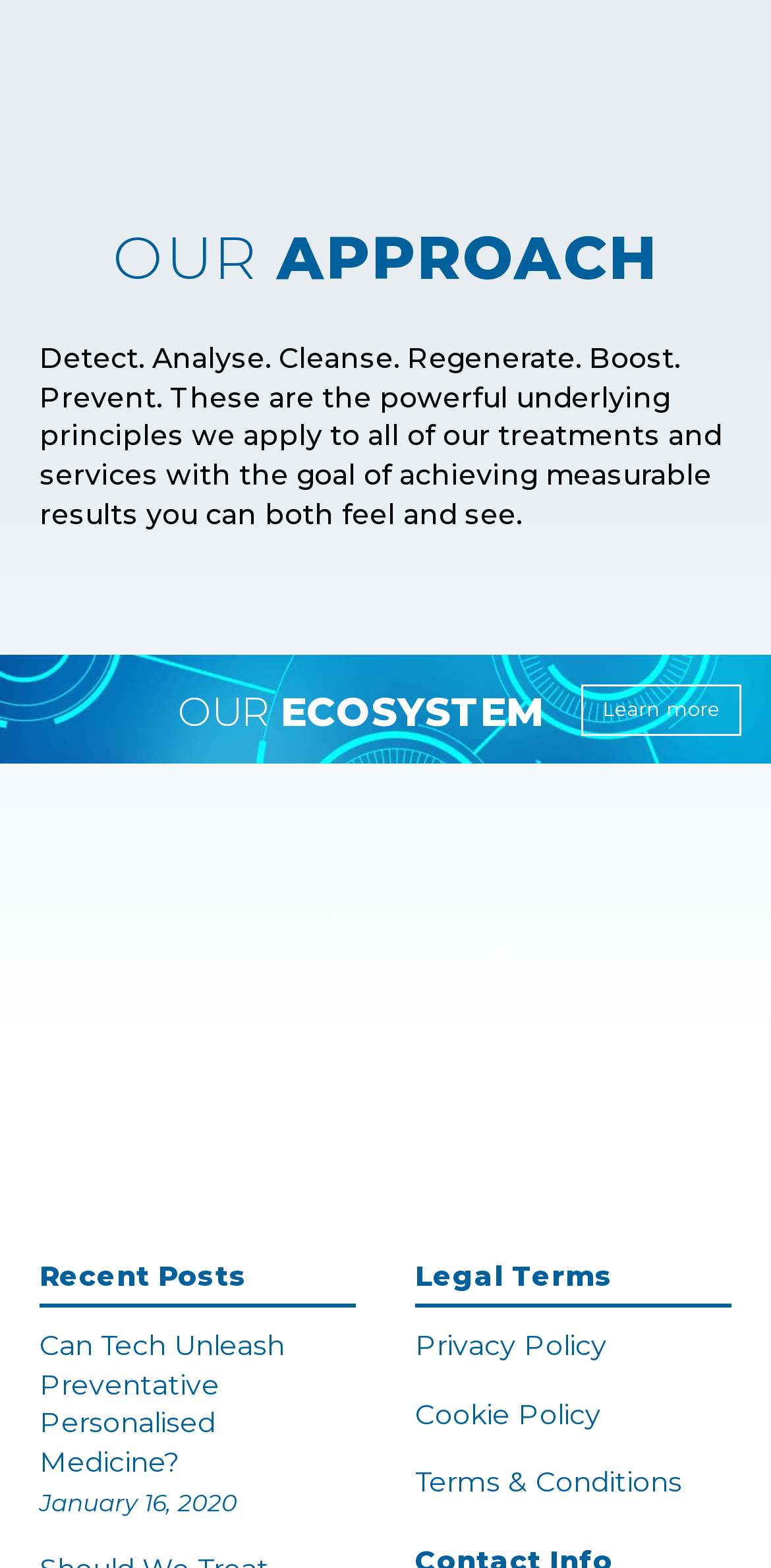What are the three columns of links at the bottom of the page?
Please provide a single word or phrase as the answer based on the screenshot.

Learn more, Legal Terms, and Privacy Policy